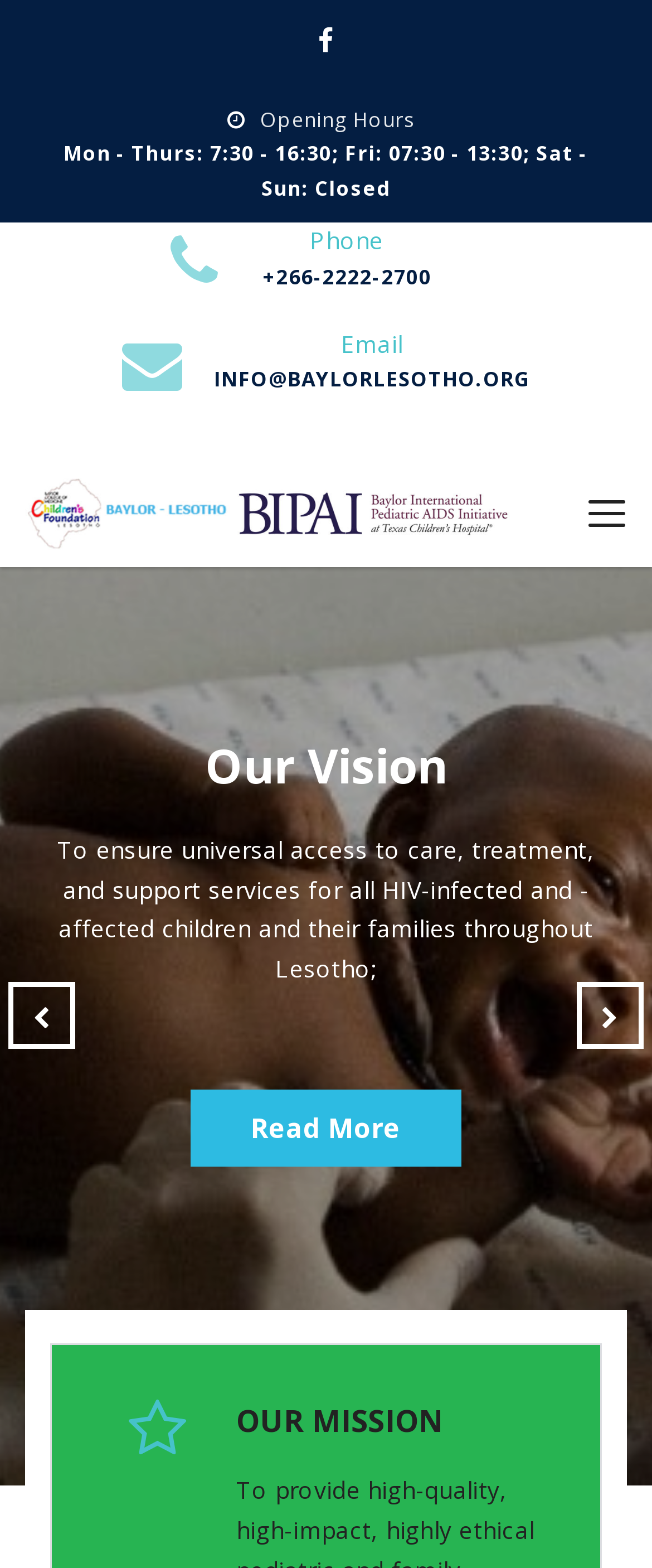Find the bounding box coordinates for the element described here: "parent_node: Phone".

[0.262, 0.147, 0.335, 0.186]